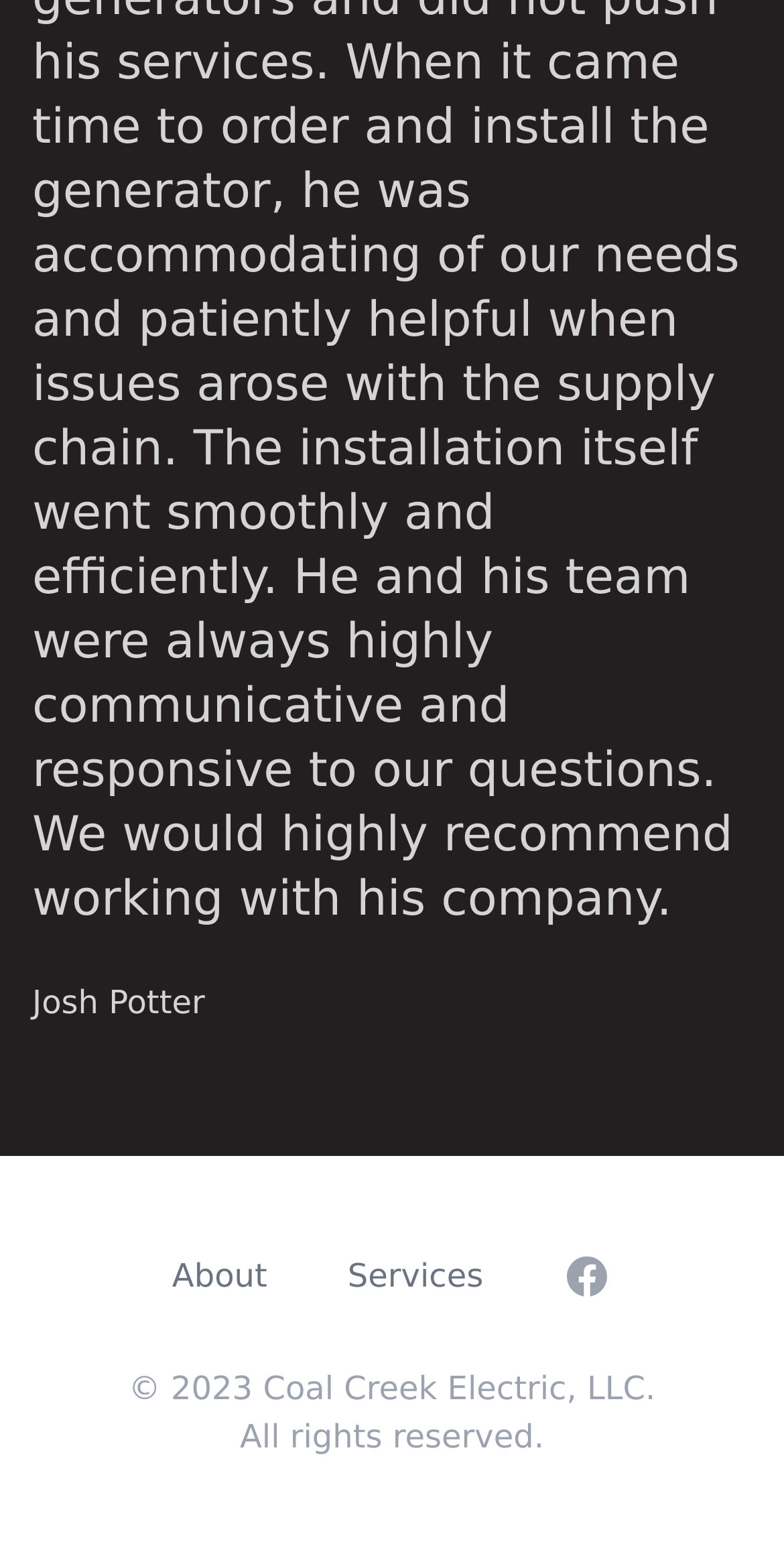Given the following UI element description: "About", find the bounding box coordinates in the webpage screenshot.

[0.22, 0.806, 0.341, 0.831]